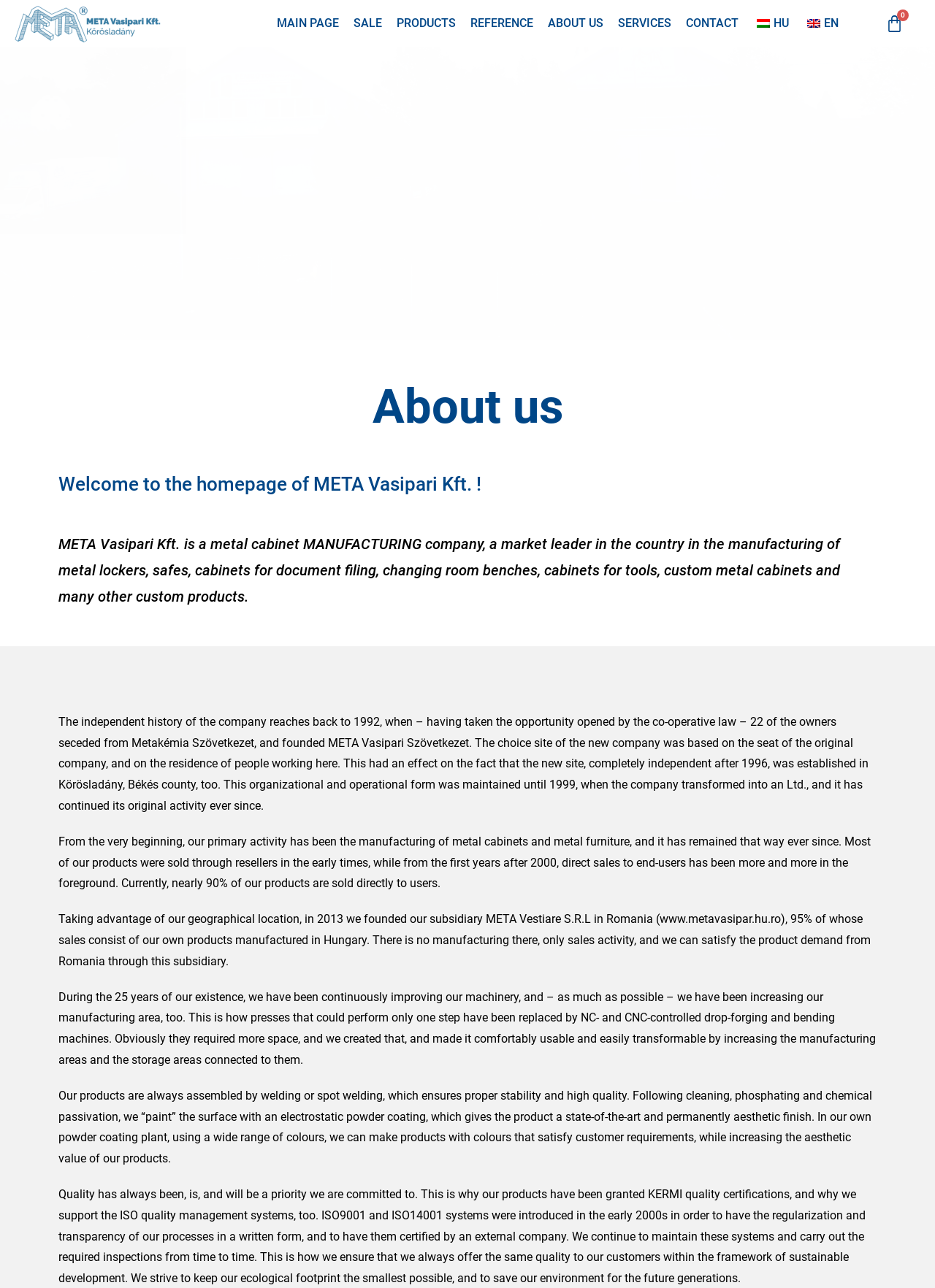Identify the bounding box coordinates for the element that needs to be clicked to fulfill this instruction: "Go to the 'CONTACT' page". Provide the coordinates in the format of four float numbers between 0 and 1: [left, top, right, bottom].

[0.728, 0.006, 0.796, 0.031]